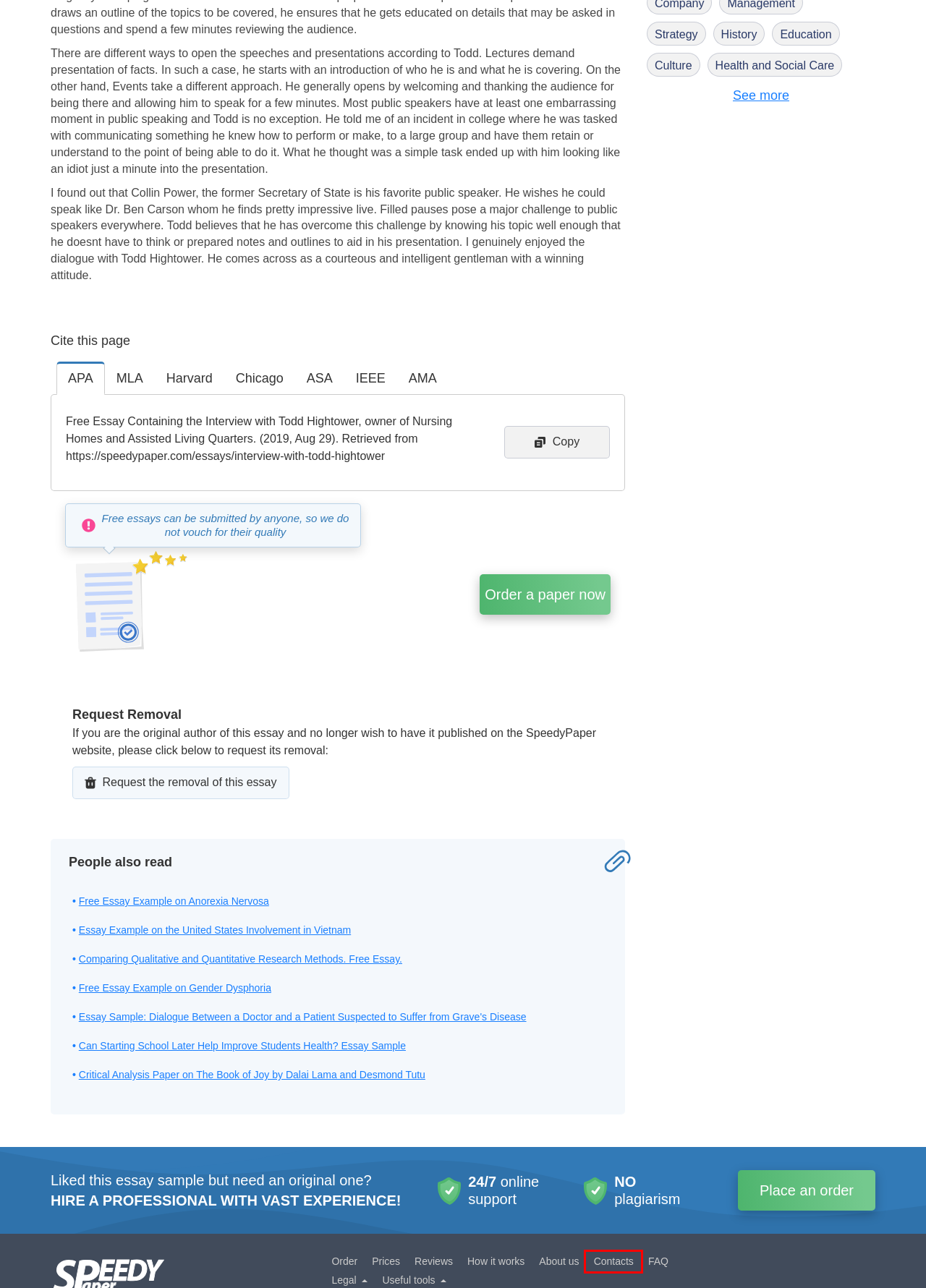Review the screenshot of a webpage which includes a red bounding box around an element. Select the description that best fits the new webpage once the element in the bounding box is clicked. Here are the candidates:
A. Buy Best Papers Online For Less | SpeedyPaper.com
B. Contact Our Essay Writing Service | SpeedyPaper.com
C. Examine Top-Grade Essays On Education in Our Database for Free | SpeedyPaper.com
D. 📚 Essay Example on the United States Involvement in Vietnam | SpeedyPaper.com
E. Culture Essay Writing Made Easy with SpeedyPaper Services | SpeedyPaper.com
F. 📗 Can Starting School Later Help Improve Students Health? Essay Sample | SpeedyPaper.com
G. 📚 Free Essay Example on Anorexia Nervosa | SpeedyPaper.com
H. How essay helper company works? | SpeedyPaper.com

B